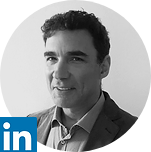Offer a detailed account of the various components present in the image.

This image features Boaz Freidin, who is identified as the Sales Manager for the EU. He is depicted in a professional setting with a subtle smile, dressed in a suit, conveying a friendly yet sophisticated demeanor. The image is framed in a circular format, emphasizing his face and expression. In the bottom left corner, a blue LinkedIn icon is visible, indicating his professional presence on the platform, which is commonly used for networking and connecting with colleagues and industry peers. This portrayal reflects his role within a dynamic, data-driven team that values connectivity and professional relationships.